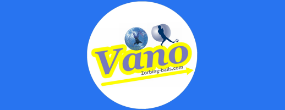What type of products does Vano Inflatables Limited focus on?
Please provide a comprehensive answer based on the contents of the image.

The logo includes graphics representing inflatable products, such as a globe and a playful figure, which suggests that Vano Inflatables Limited specializes in providing inflatable entertainment solutions, including inflatable go-kart tracks, zorbing balls, and bubble soccer, for events and parties.